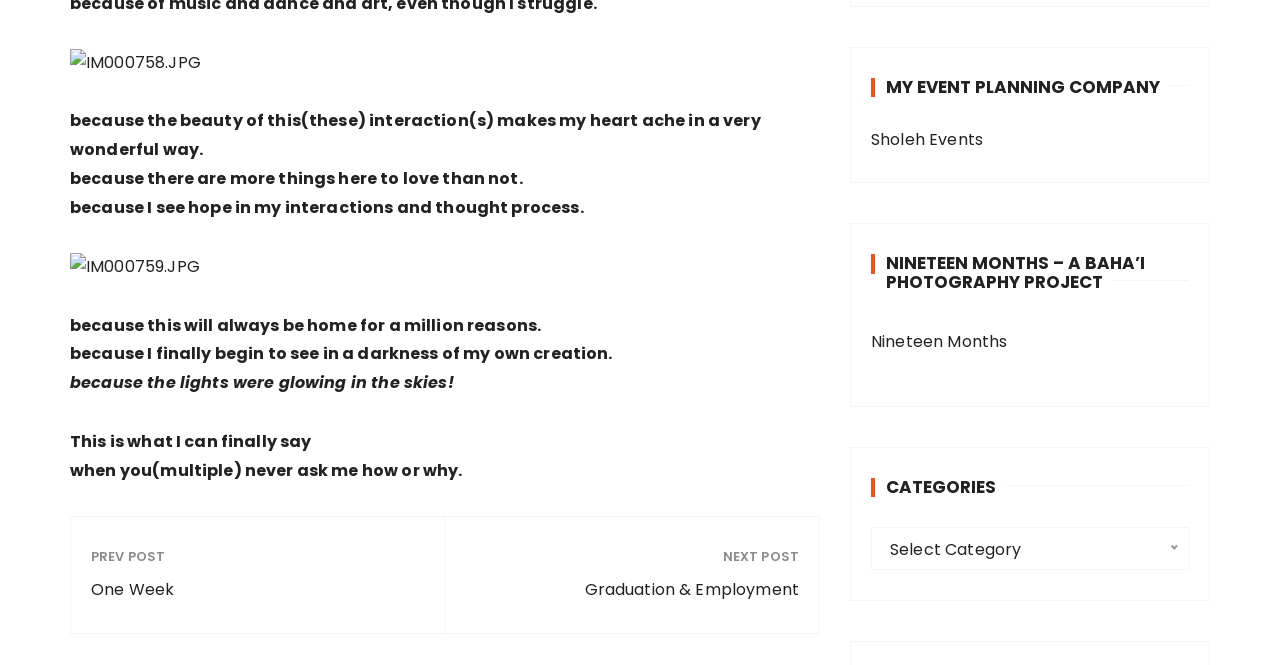Identify the bounding box of the HTML element described as: "Nineteen Months".

[0.68, 0.496, 0.787, 0.53]